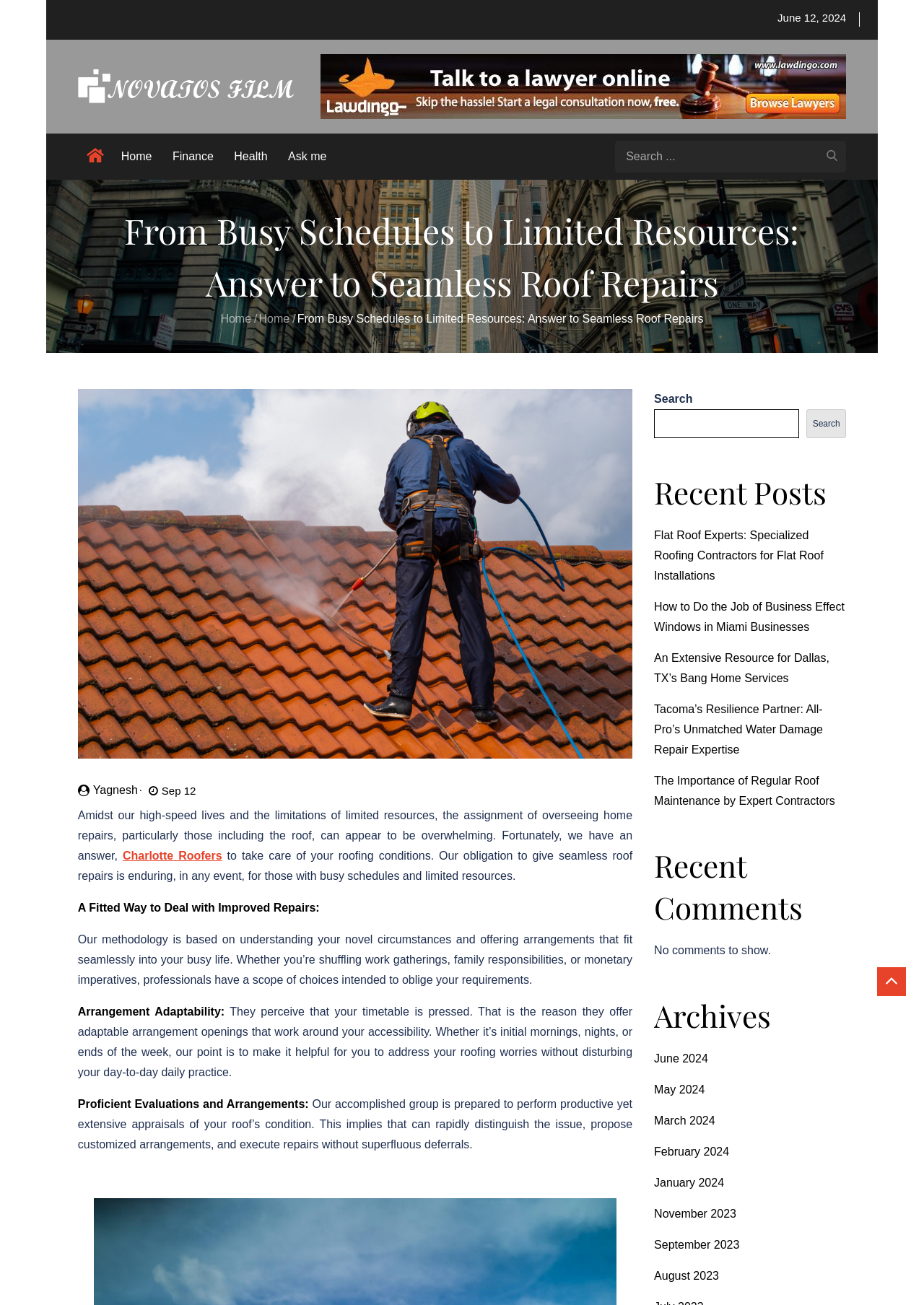What is the topic of the recent post 'Flat Roof Experts: Specialized Roofing Contractors for Flat Roof Installations'?
Look at the image and answer the question with a single word or phrase.

Roofing